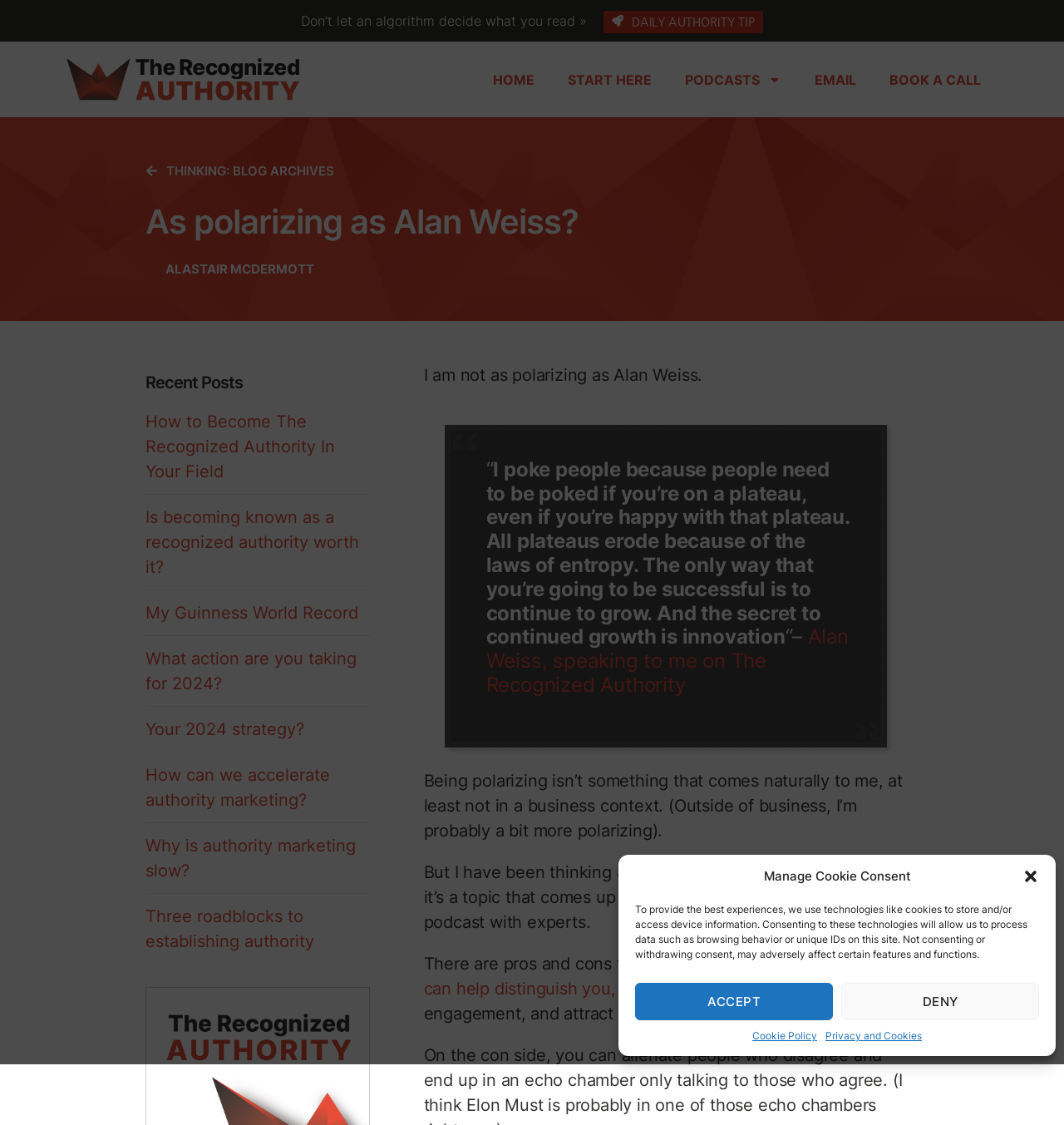Find the bounding box coordinates of the element you need to click on to perform this action: 'Click the logo of The Recognized Authority'. The coordinates should be represented by four float values between 0 and 1, in the format [left, top, right, bottom].

[0.062, 0.052, 0.281, 0.09]